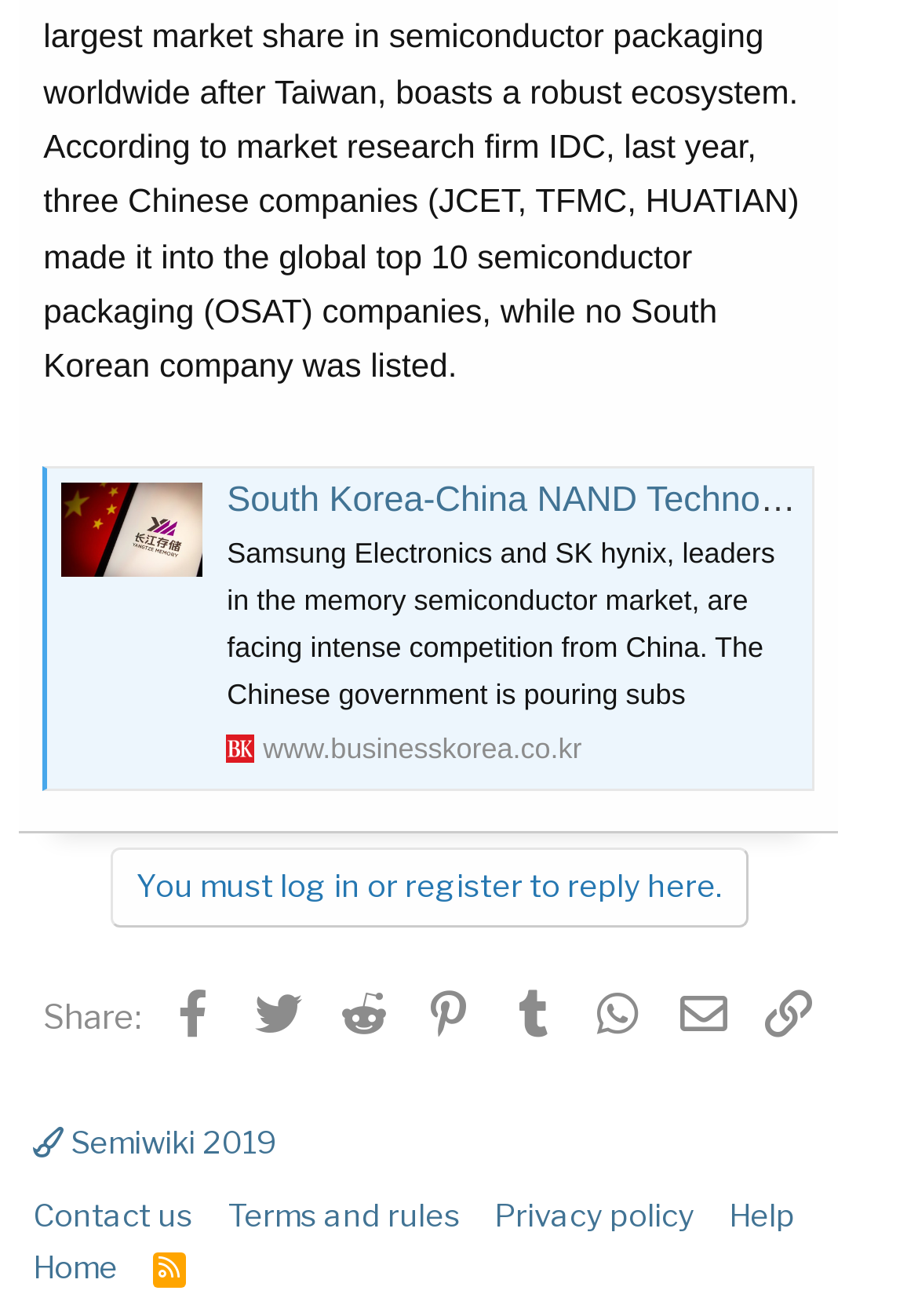Determine the bounding box coordinates of the target area to click to execute the following instruction: "Click to reply to the post."

[0.12, 0.644, 0.815, 0.704]